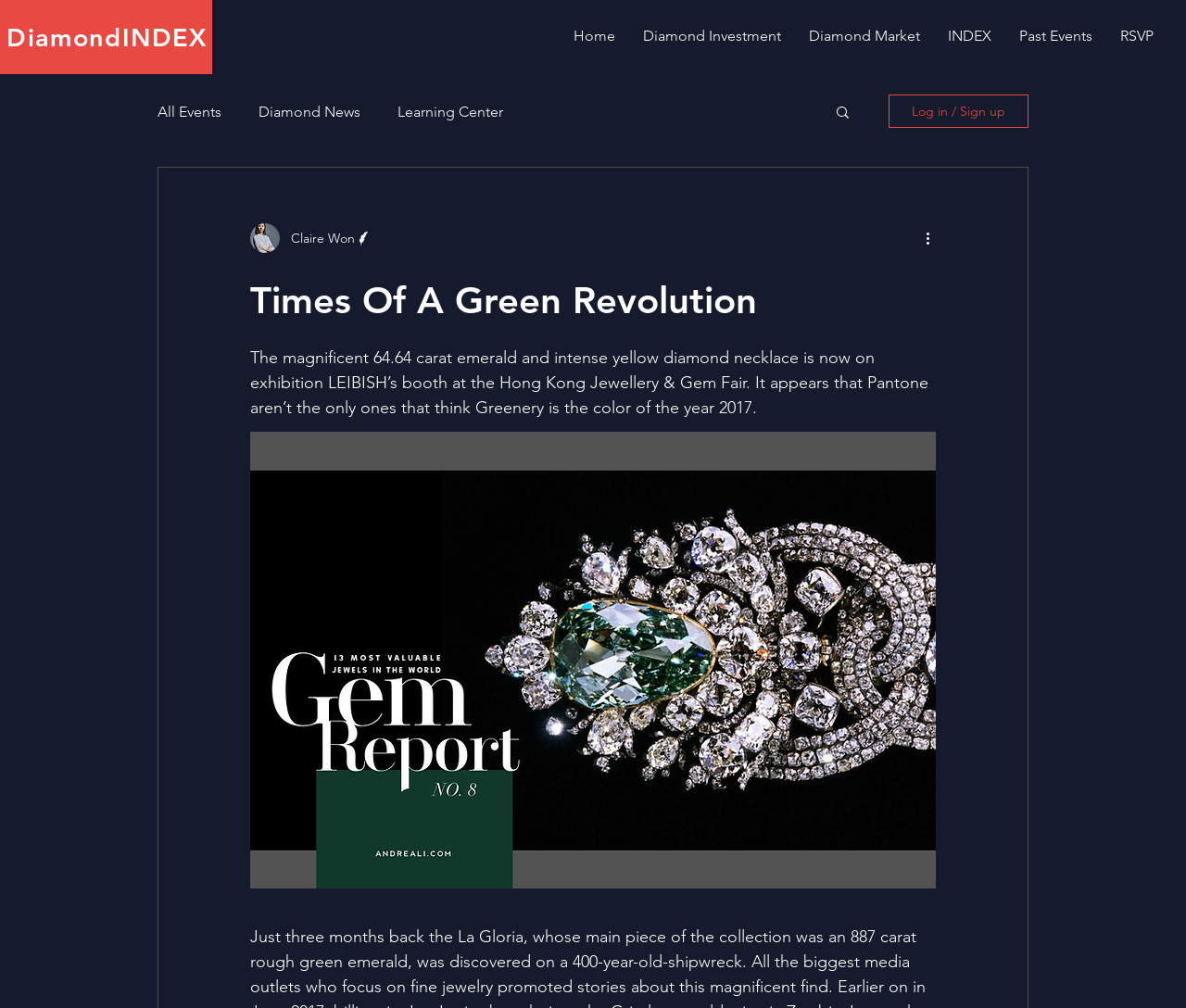Please provide a detailed answer to the question below by examining the image:
How many buttons are in the navigation 'blog'?

I counted the number of buttons in the navigation 'blog' section, which are 'Search', 'Log in / Sign up', and 'More actions'.